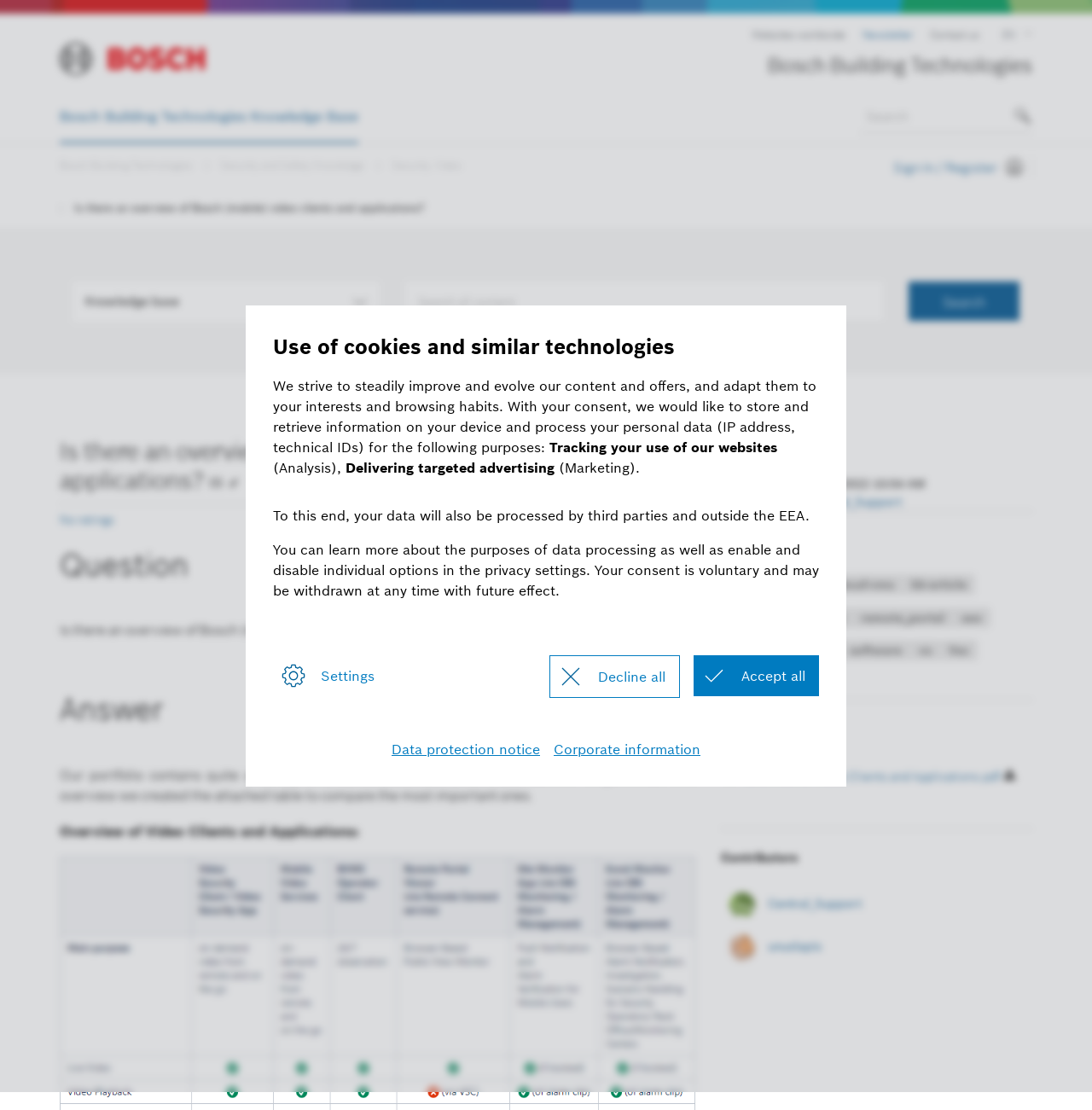What is the name of the application mentioned in the 'Version history' section?
Ensure your answer is thorough and detailed.

The application name 'Site_monitor_app' is obtained from the heading 'Site_monitor_app' in the 'Version history' section on the webpage, which indicates that this application is related to the version history.